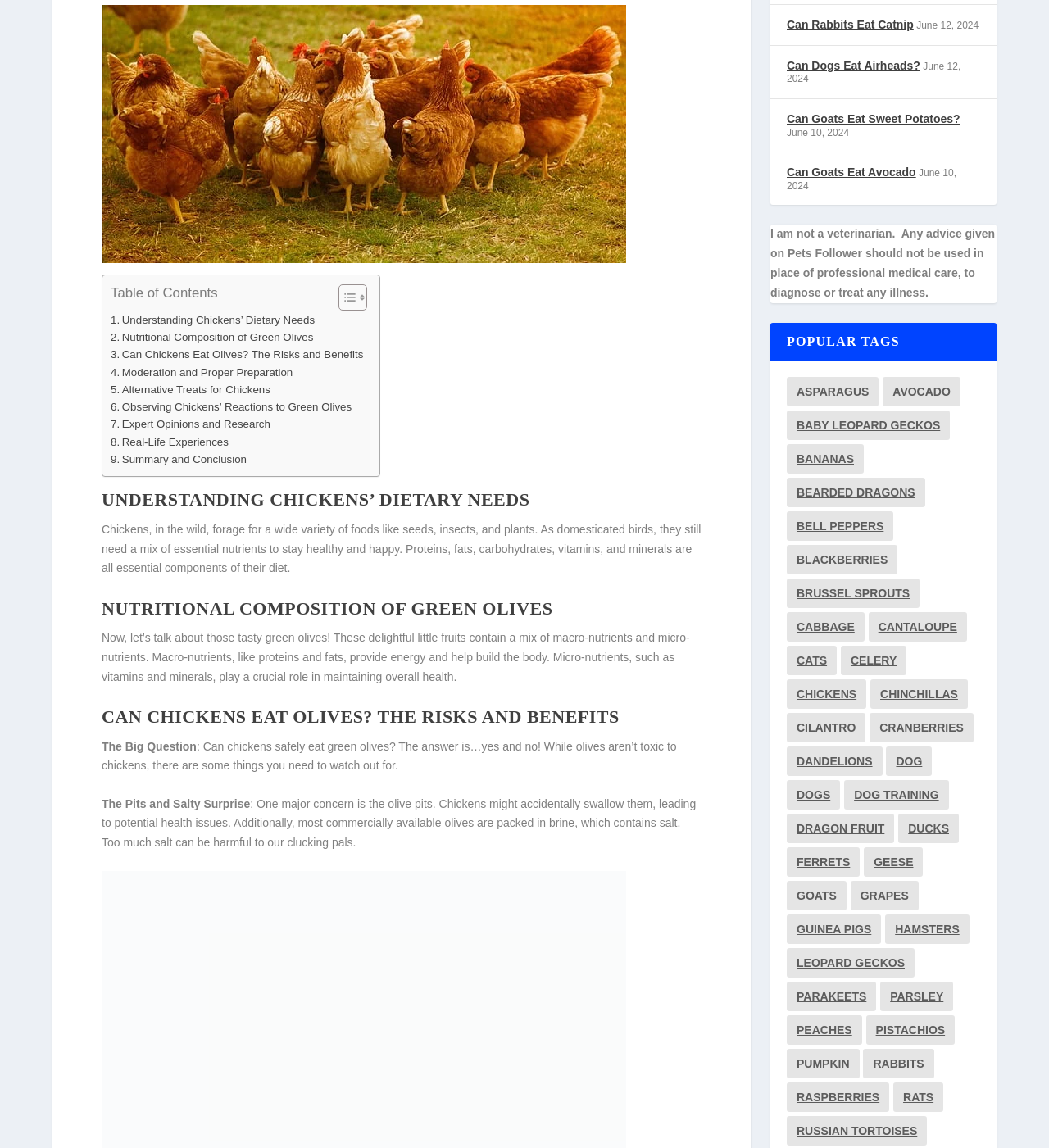Based on the element description: "Baby Leopard Geckos", identify the UI element and provide its bounding box coordinates. Use four float numbers between 0 and 1, [left, top, right, bottom].

[0.75, 0.367, 0.906, 0.393]